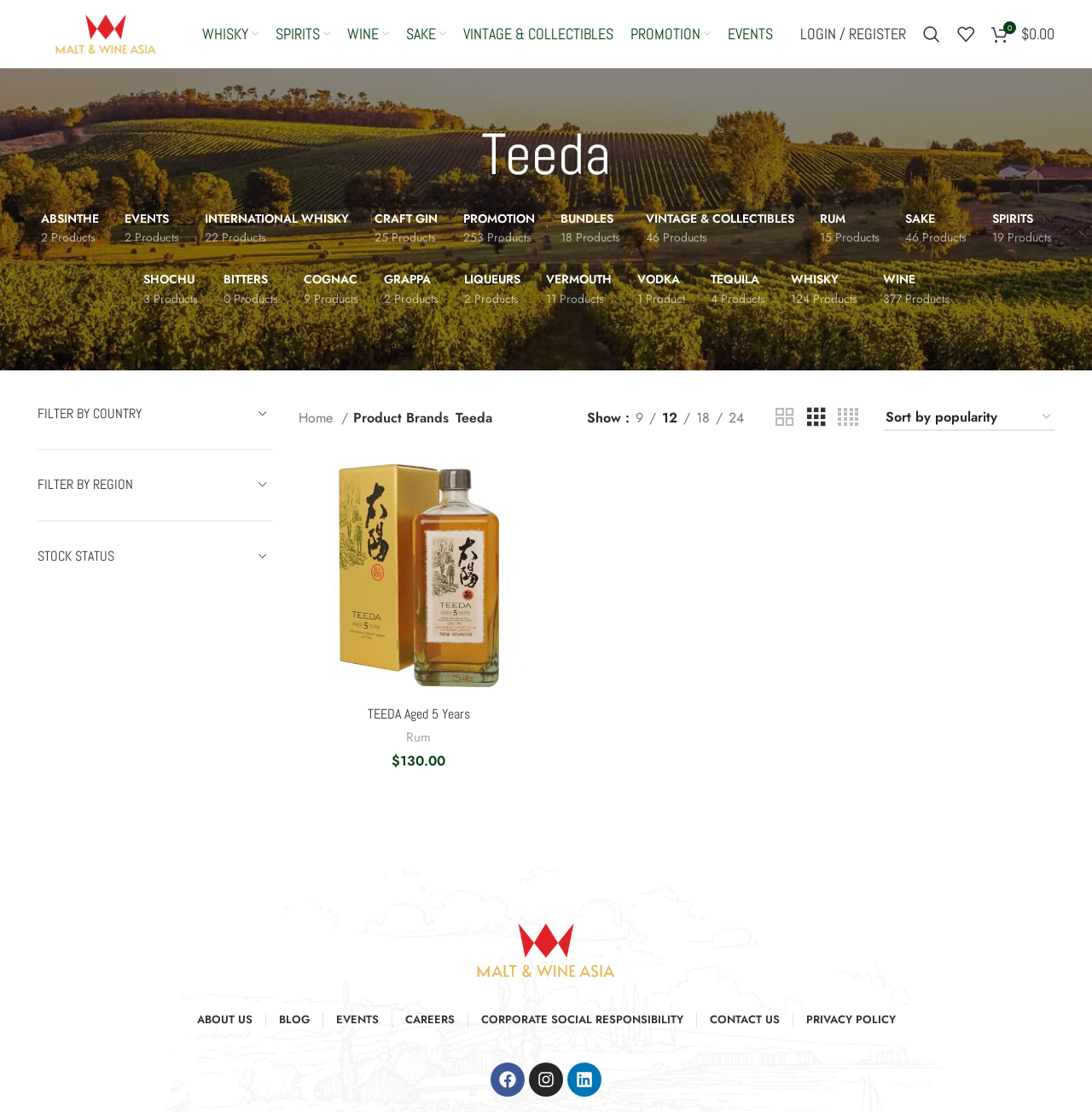Based on the element description 16th winter school, identify the bounding box of the UI element in the given webpage screenshot. The coordinates should be in the format (top-left x, top-left y, bottom-right x, bottom-right y) and must be between 0 and 1.

None